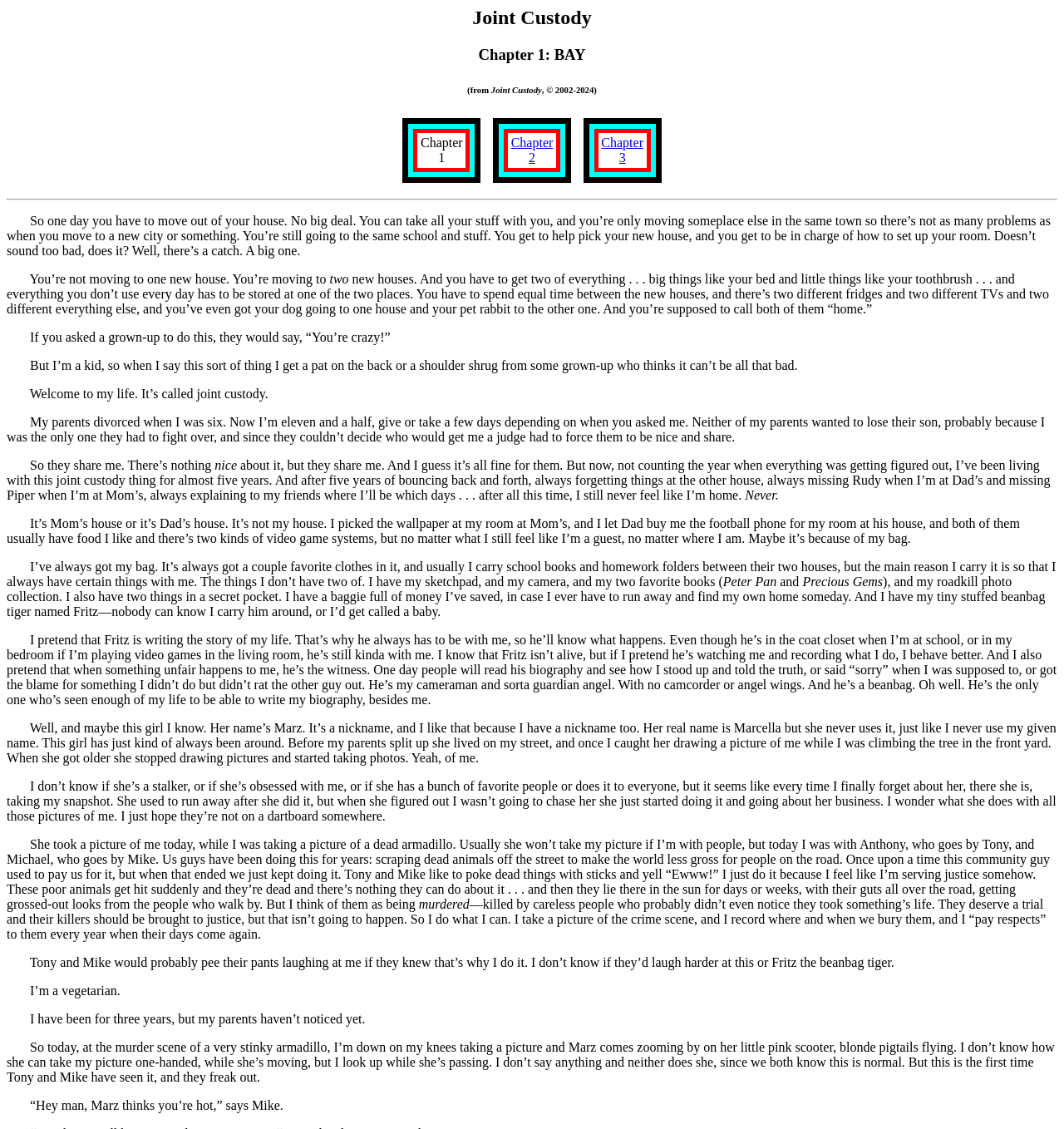What is the title of the story?
Please give a well-detailed answer to the question.

The title of the story is 'Joint Custody' which is mentioned in the heading at the top of the webpage.